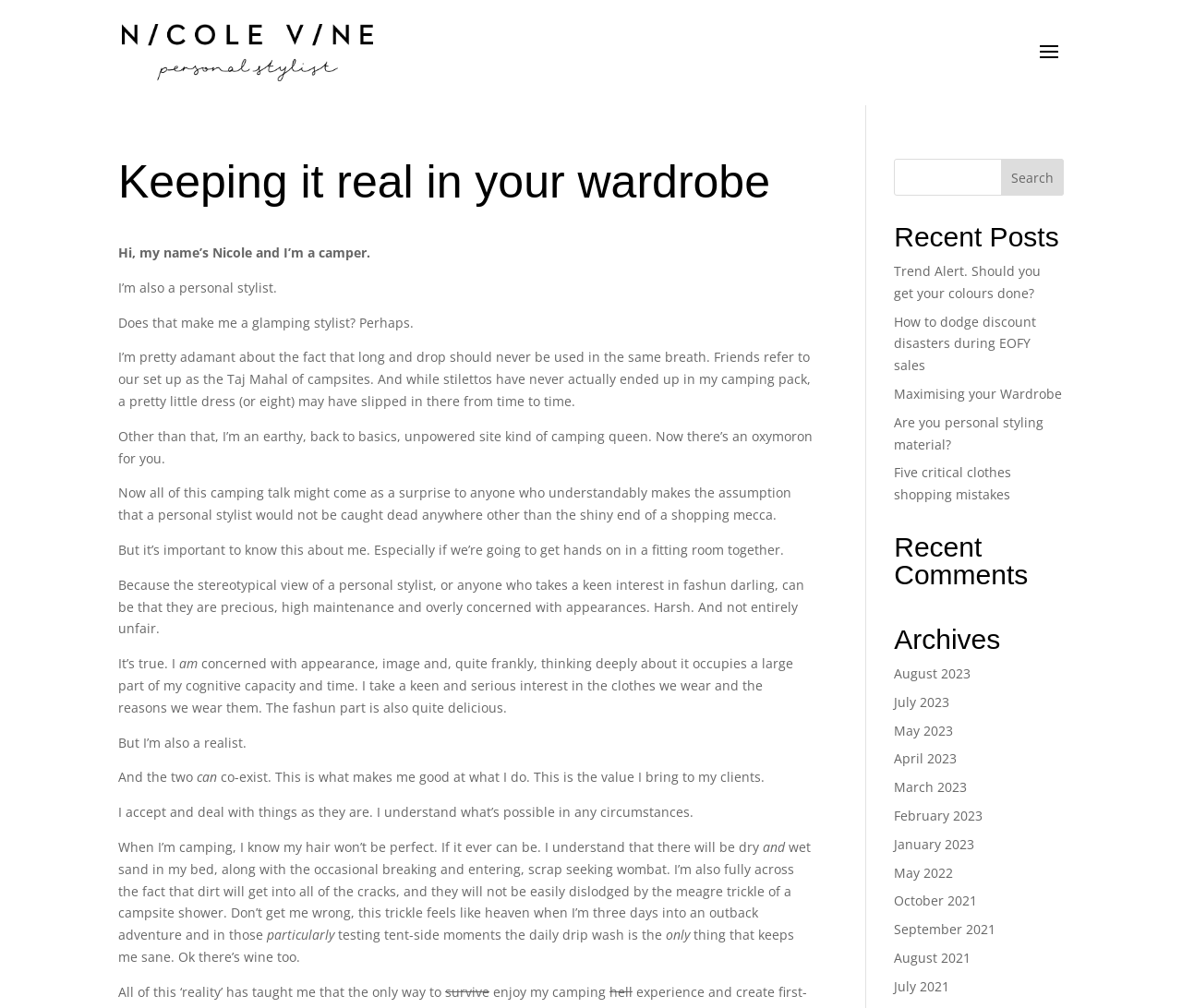Determine the bounding box coordinates of the region that needs to be clicked to achieve the task: "Click on 'Home Improvement Videos'".

None